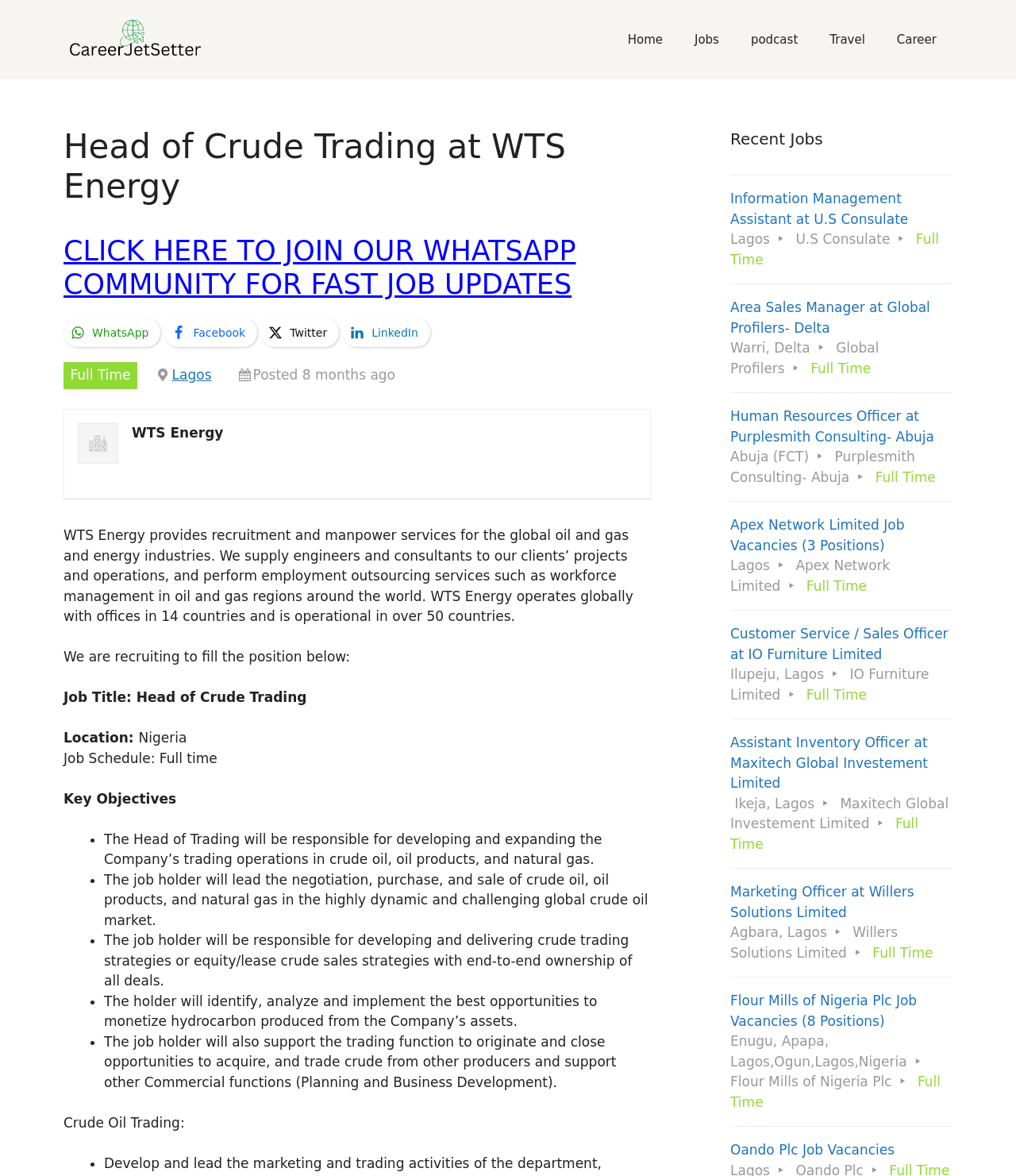Please specify the bounding box coordinates of the element that should be clicked to execute the given instruction: 'Click on the 'Career' link'. Ensure the coordinates are four float numbers between 0 and 1, expressed as [left, top, right, bottom].

[0.867, 0.014, 0.938, 0.054]